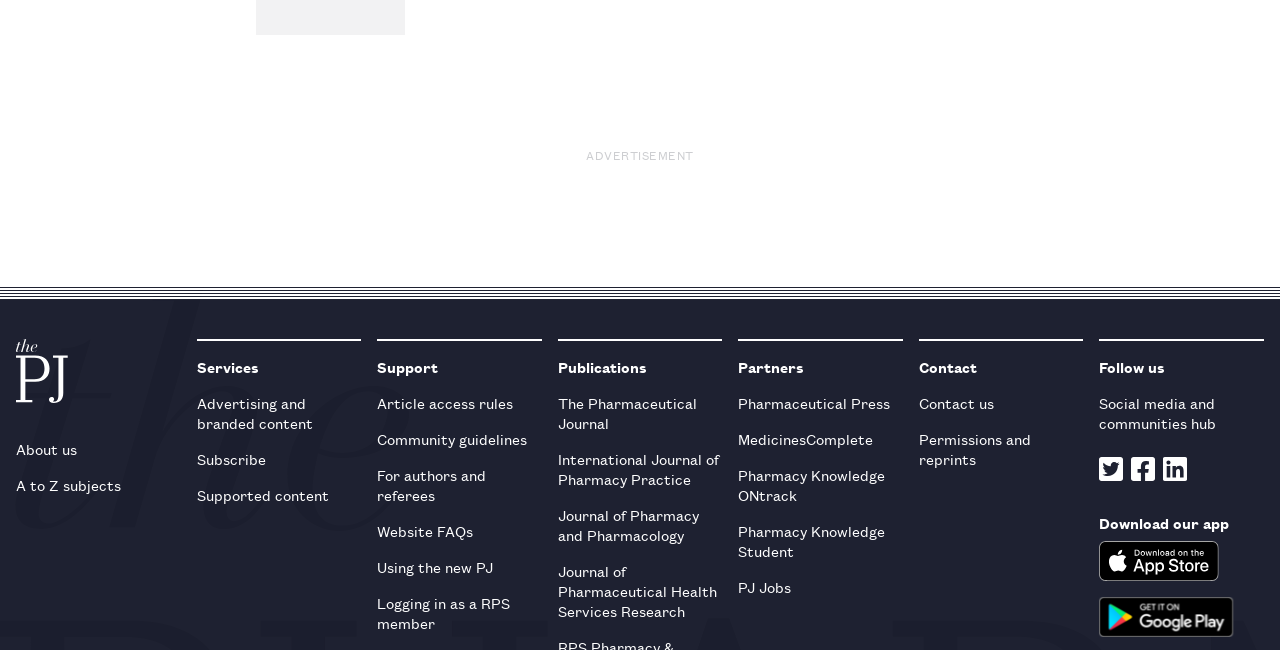Can I download the website's app?
Refer to the image and provide a one-word or short phrase answer.

Yes